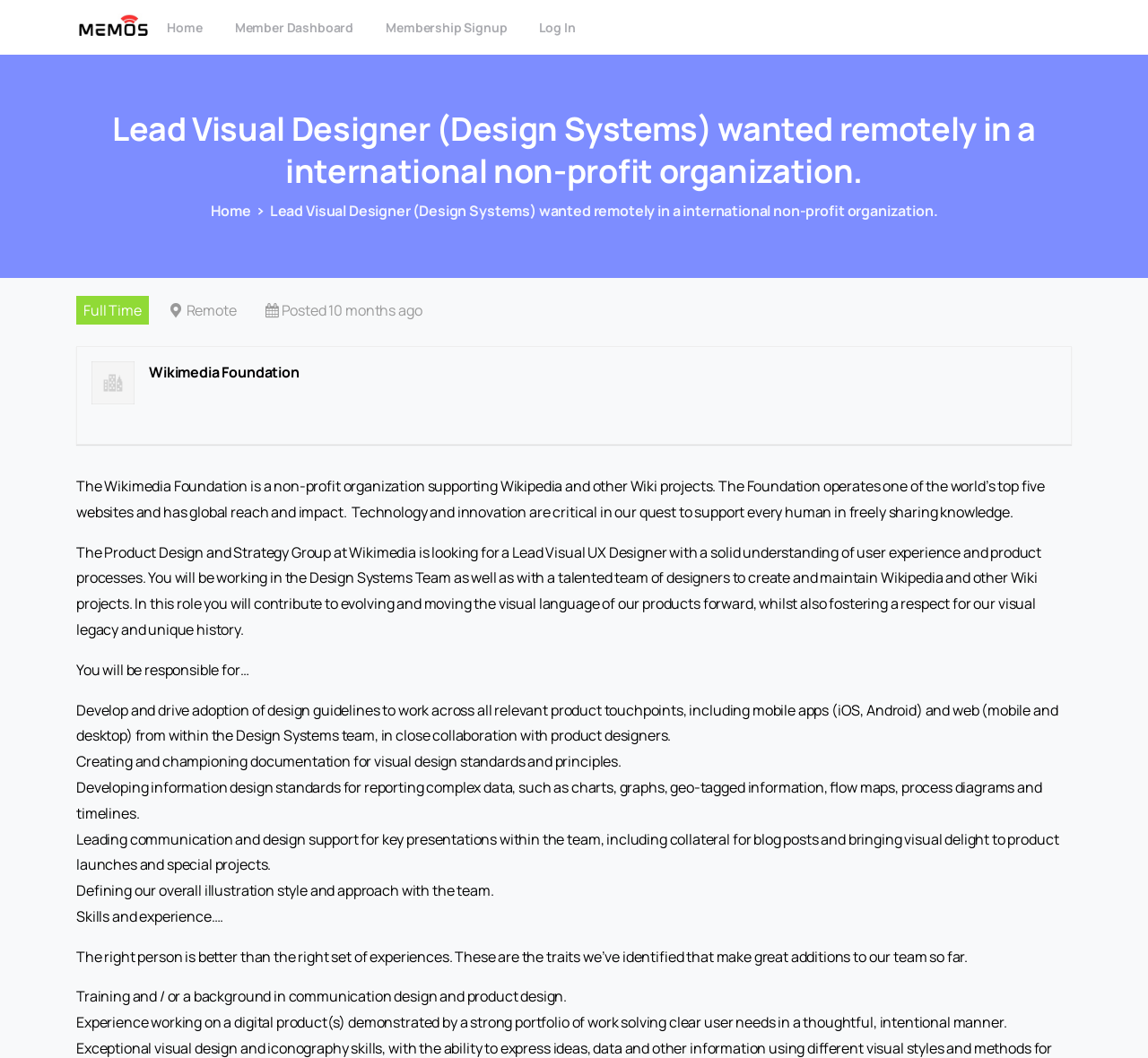Using the provided element description, identify the bounding box coordinates as (top-left x, top-left y, bottom-right x, bottom-right y). Ensure all values are between 0 and 1. Description: Log In

[0.464, 0.007, 0.507, 0.045]